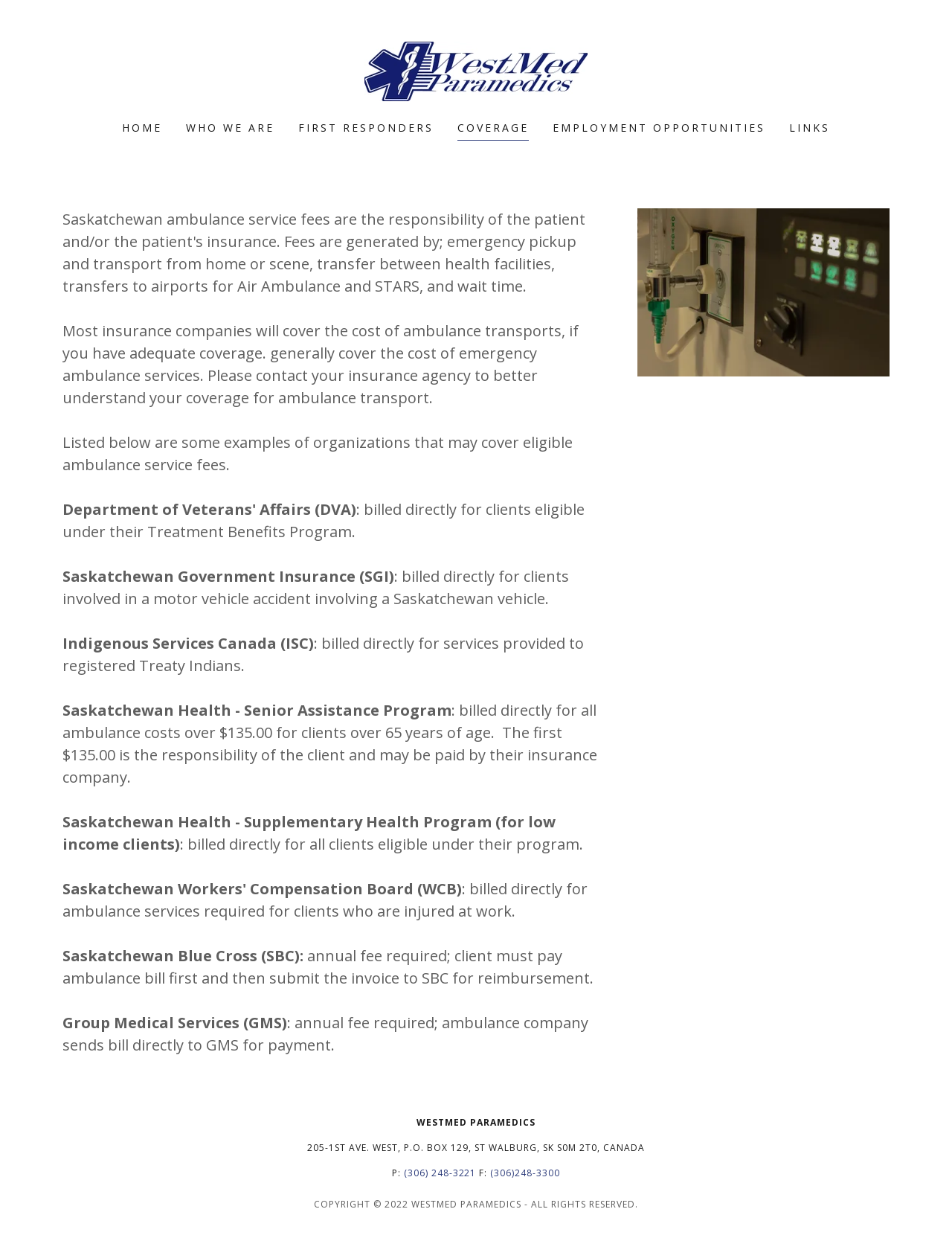Identify and provide the bounding box coordinates of the UI element described: "Employment Opportunities". The coordinates should be formatted as [left, top, right, bottom], with each number being a float between 0 and 1.

[0.576, 0.092, 0.809, 0.114]